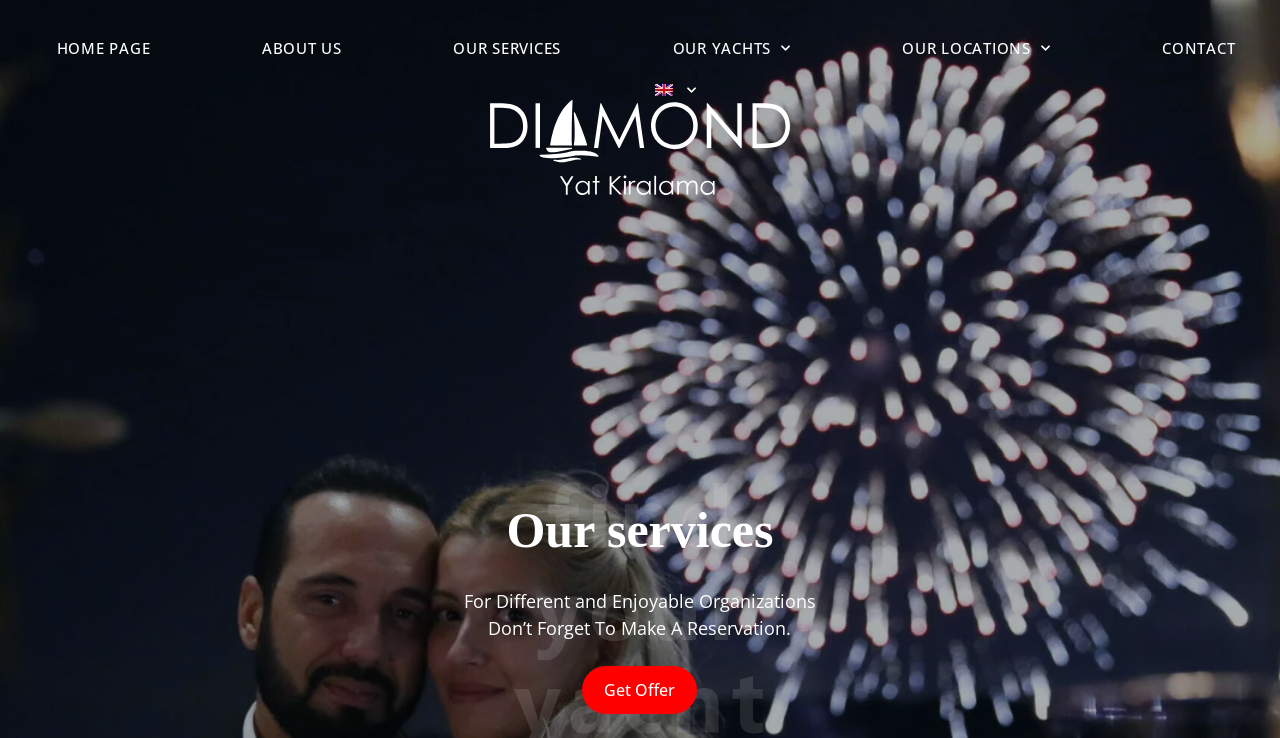What is the text above the 'Get Offer' button?
Carefully examine the image and provide a detailed answer to the question.

The text above the 'Get Offer' button is 'Don’t Forget To Make A Reservation.' which is a StaticText element located at [0.382, 0.834, 0.618, 0.867] and is part of the call-to-action section of the webpage.